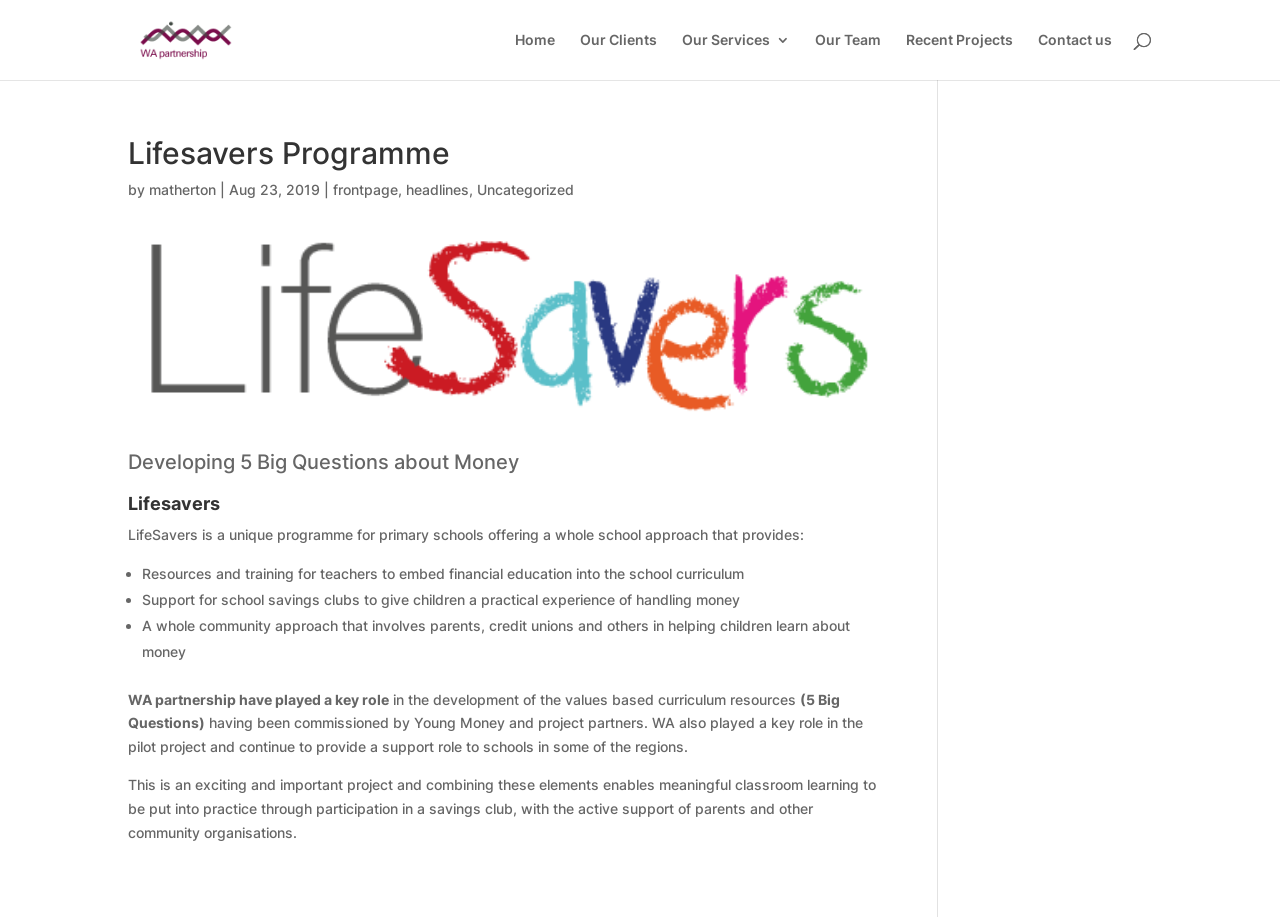Please indicate the bounding box coordinates of the element's region to be clicked to achieve the instruction: "Go to matherton". Provide the coordinates as four float numbers between 0 and 1, i.e., [left, top, right, bottom].

[0.116, 0.197, 0.169, 0.216]